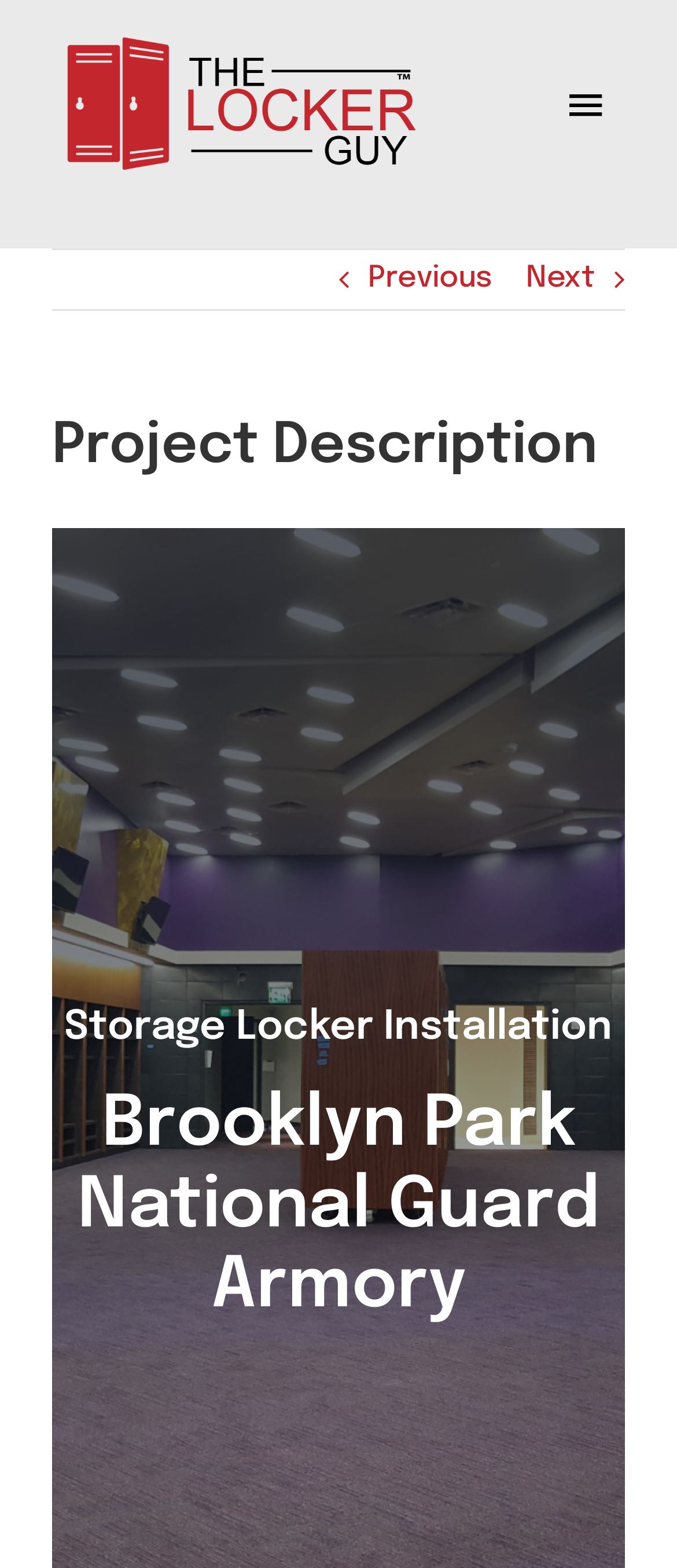Please identify the bounding box coordinates for the region that you need to click to follow this instruction: "View previous page".

[0.544, 0.159, 0.728, 0.197]